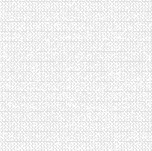Consider the image and give a detailed and elaborate answer to the question: 
What is the purpose of the textured background in the image?

The caption suggests that the textured background may evoke the appearance of freshly cleaned carpets, inviting potential clients to envision the revitalized spaces that professional cleaning can achieve. This implies that the background is designed to create a visual representation of the company's cleaning services.